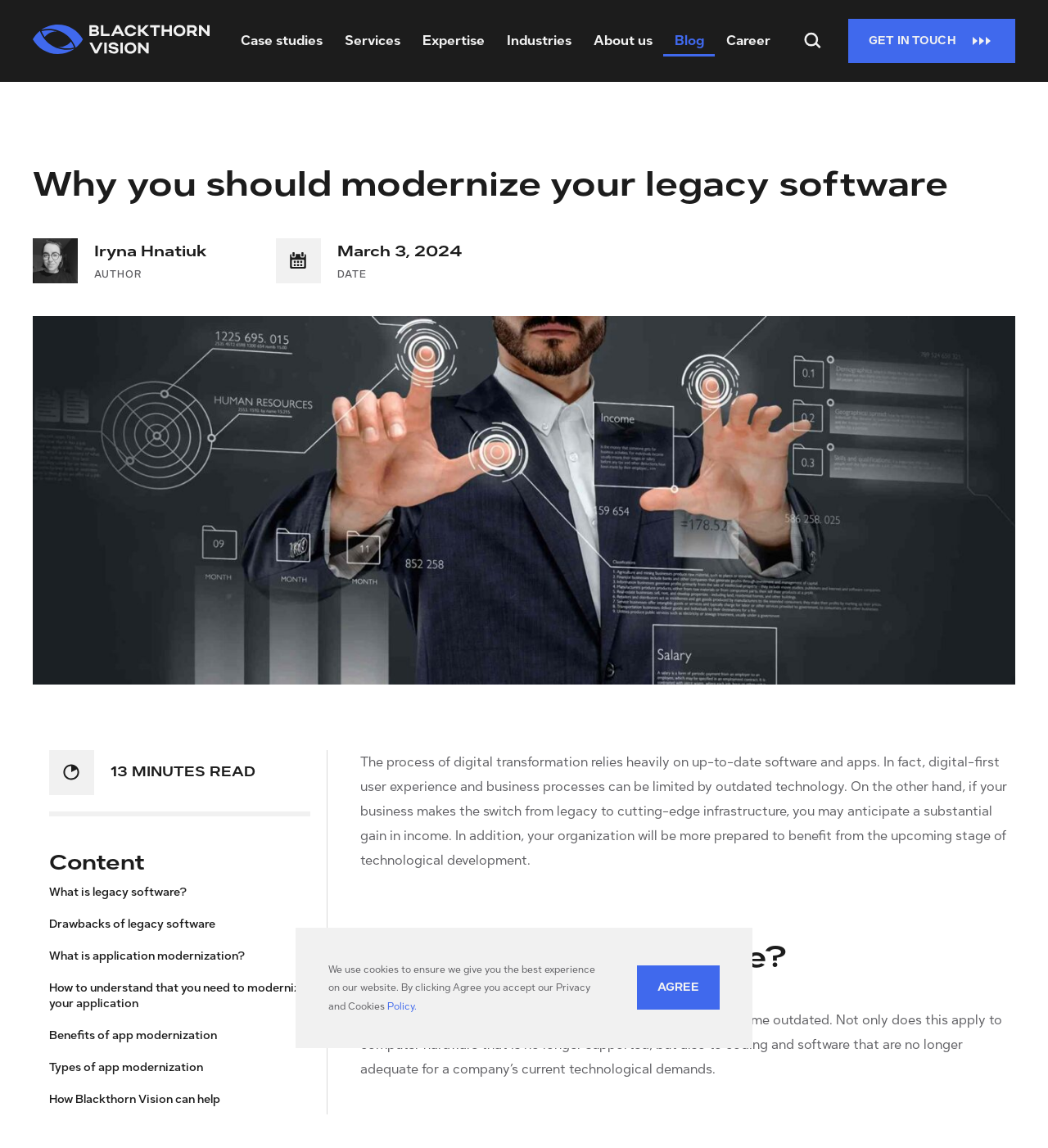How many links are there in the main navigation menu?
Based on the visual details in the image, please answer the question thoroughly.

The main navigation menu is located at the top of the webpage and contains links to 'Case studies', 'Services', 'Expertise', 'Industries', 'About us', and 'Blog', which totals 6 links.